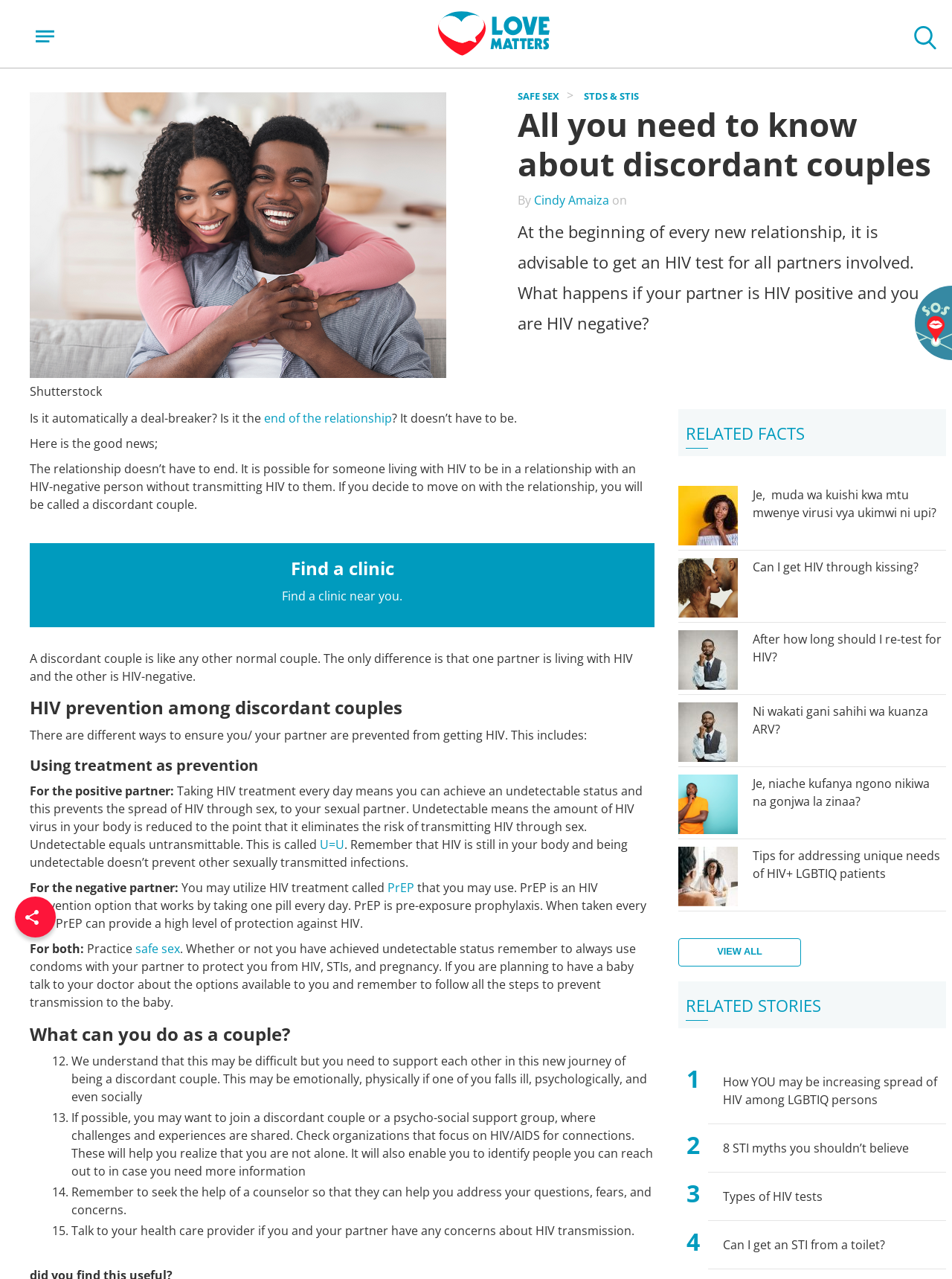Locate the bounding box coordinates of the element you need to click to accomplish the task described by this instruction: "Click on the 'Find a clinic' link".

[0.047, 0.436, 0.672, 0.473]